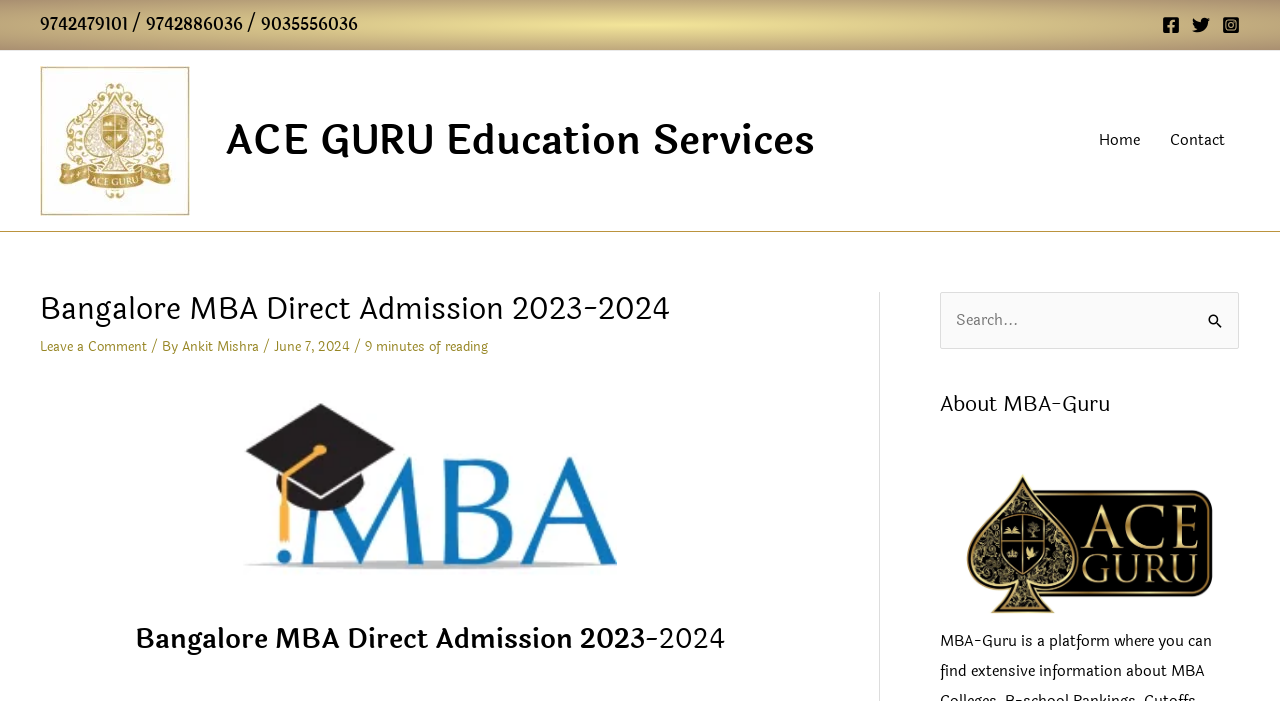Locate the bounding box coordinates of the element to click to perform the following action: 'Leave a comment'. The coordinates should be given as four float values between 0 and 1, in the form of [left, top, right, bottom].

[0.031, 0.481, 0.115, 0.509]